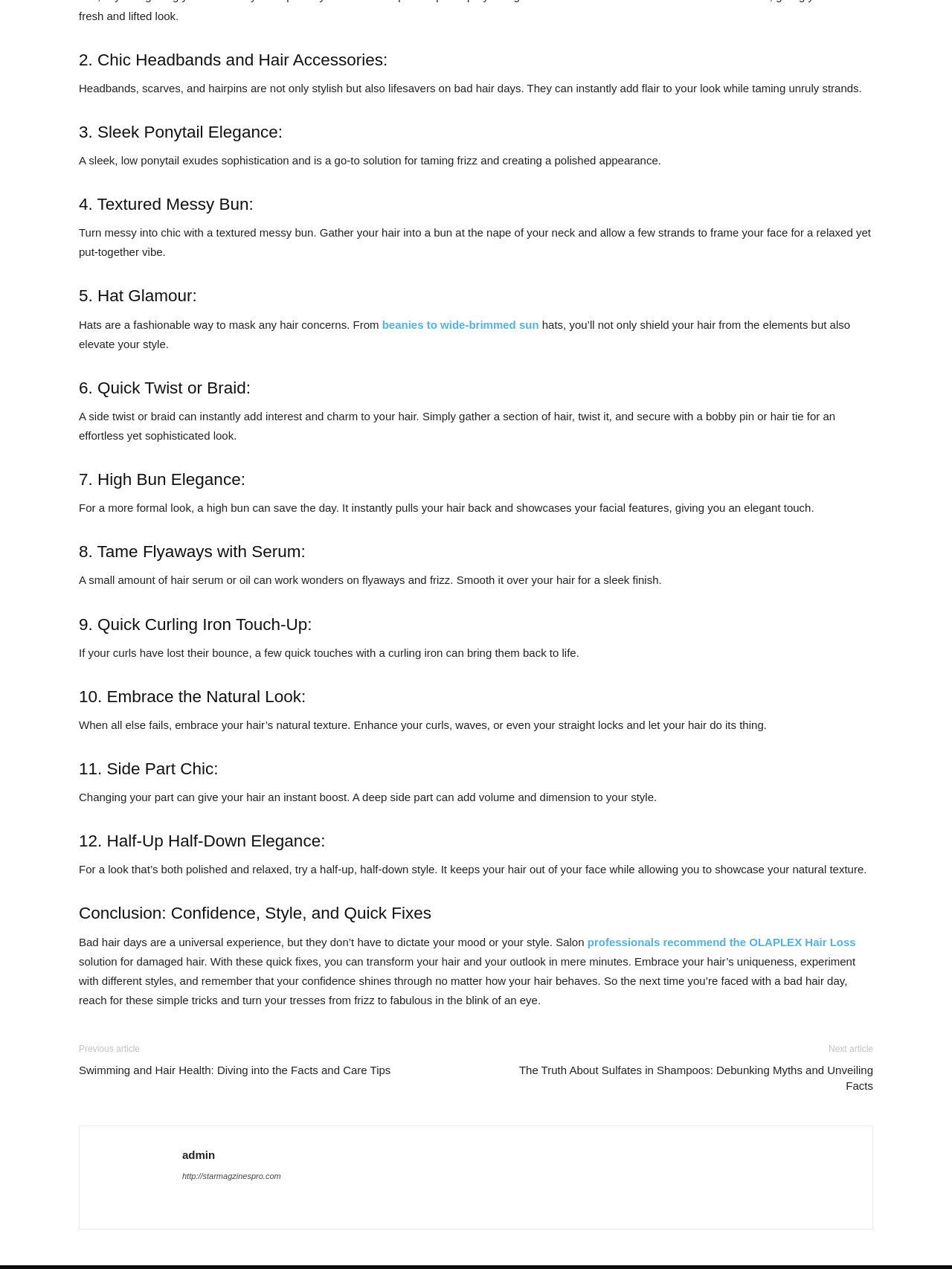Utilize the details in the image to thoroughly answer the following question: What is the purpose of using a small amount of hair serum or oil?

According to the eighth point, 'Tame Flyaways with Serum', a small amount of hair serum or oil can work wonders on flyaways and frizz, and smooth it over your hair for a sleek finish.